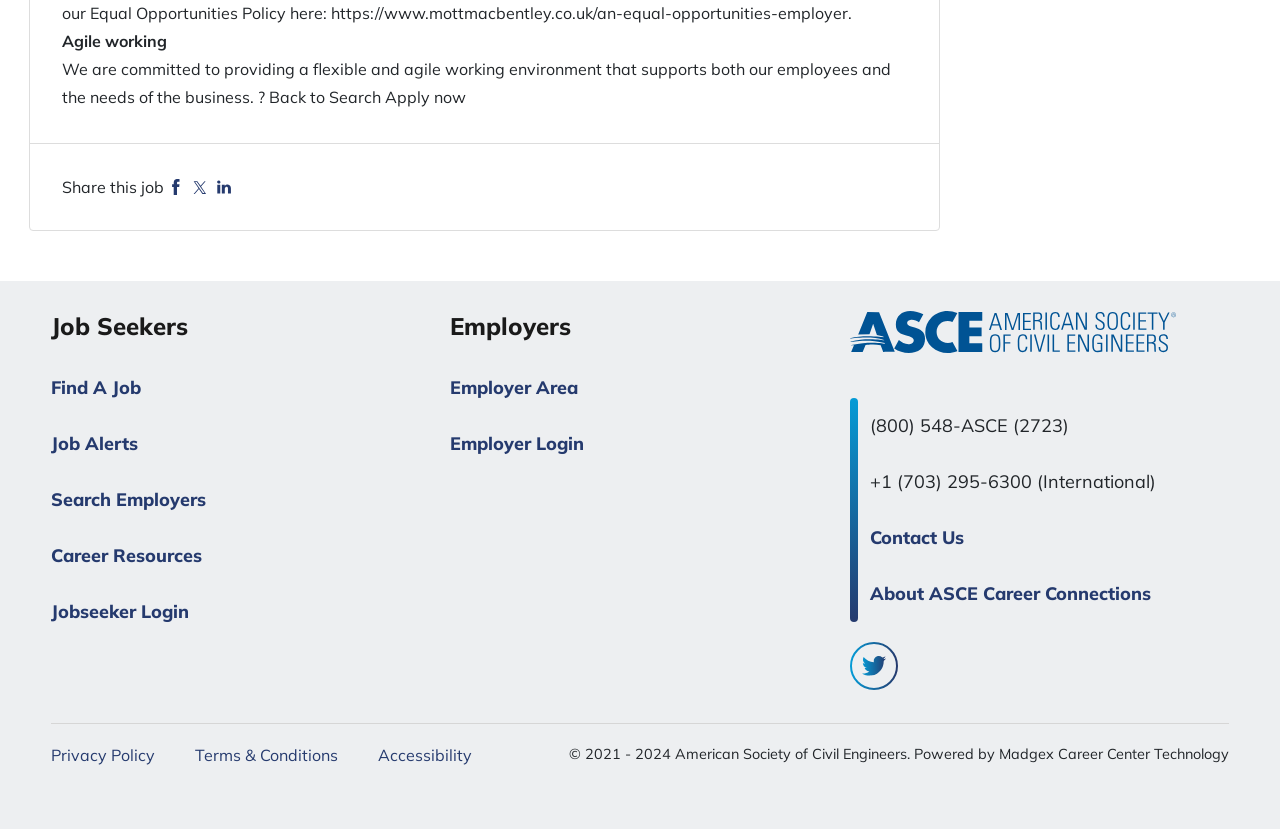Identify the bounding box coordinates of the part that should be clicked to carry out this instruction: "View employer area".

[0.352, 0.453, 0.452, 0.481]